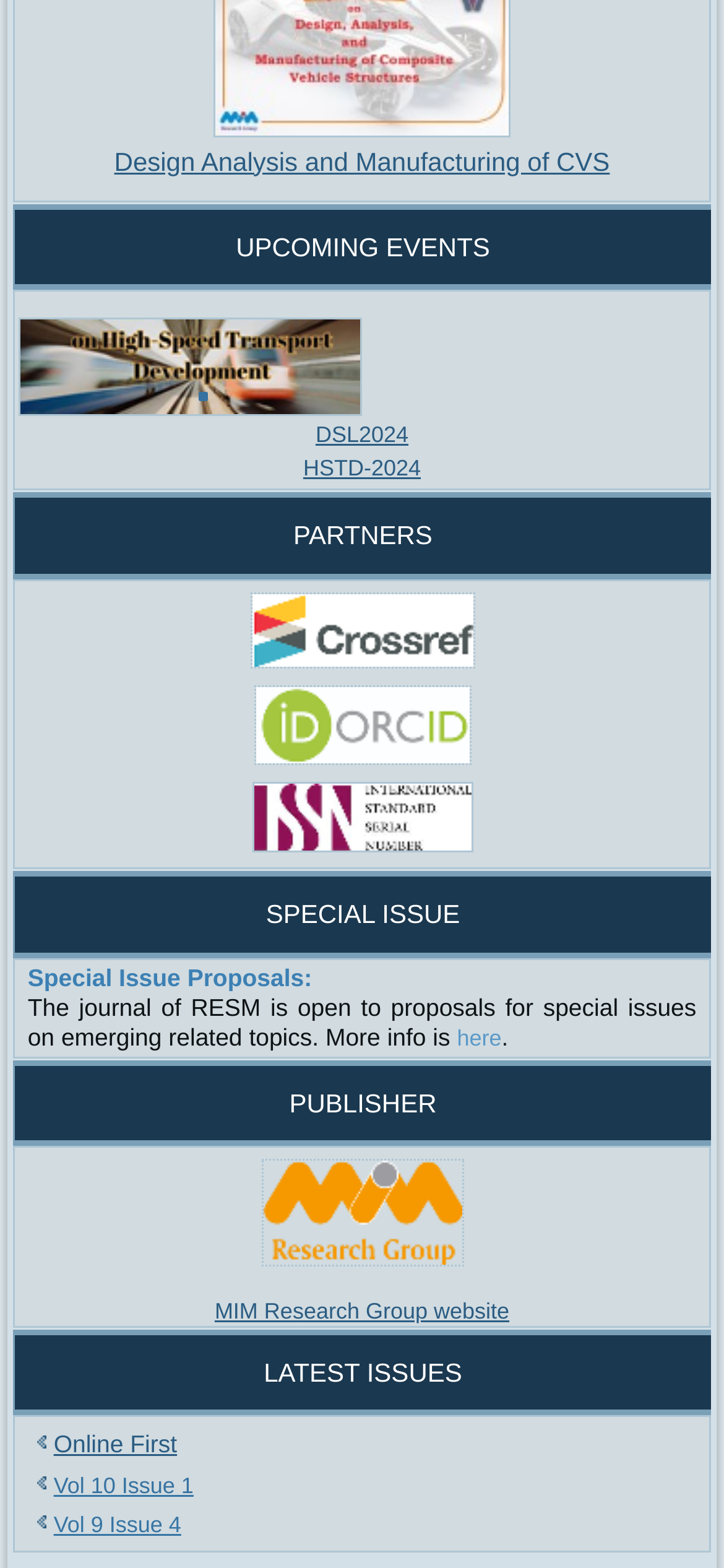Specify the bounding box coordinates of the element's area that should be clicked to execute the given instruction: "Visit DSL2024". The coordinates should be four float numbers between 0 and 1, i.e., [left, top, right, bottom].

[0.436, 0.269, 0.564, 0.286]